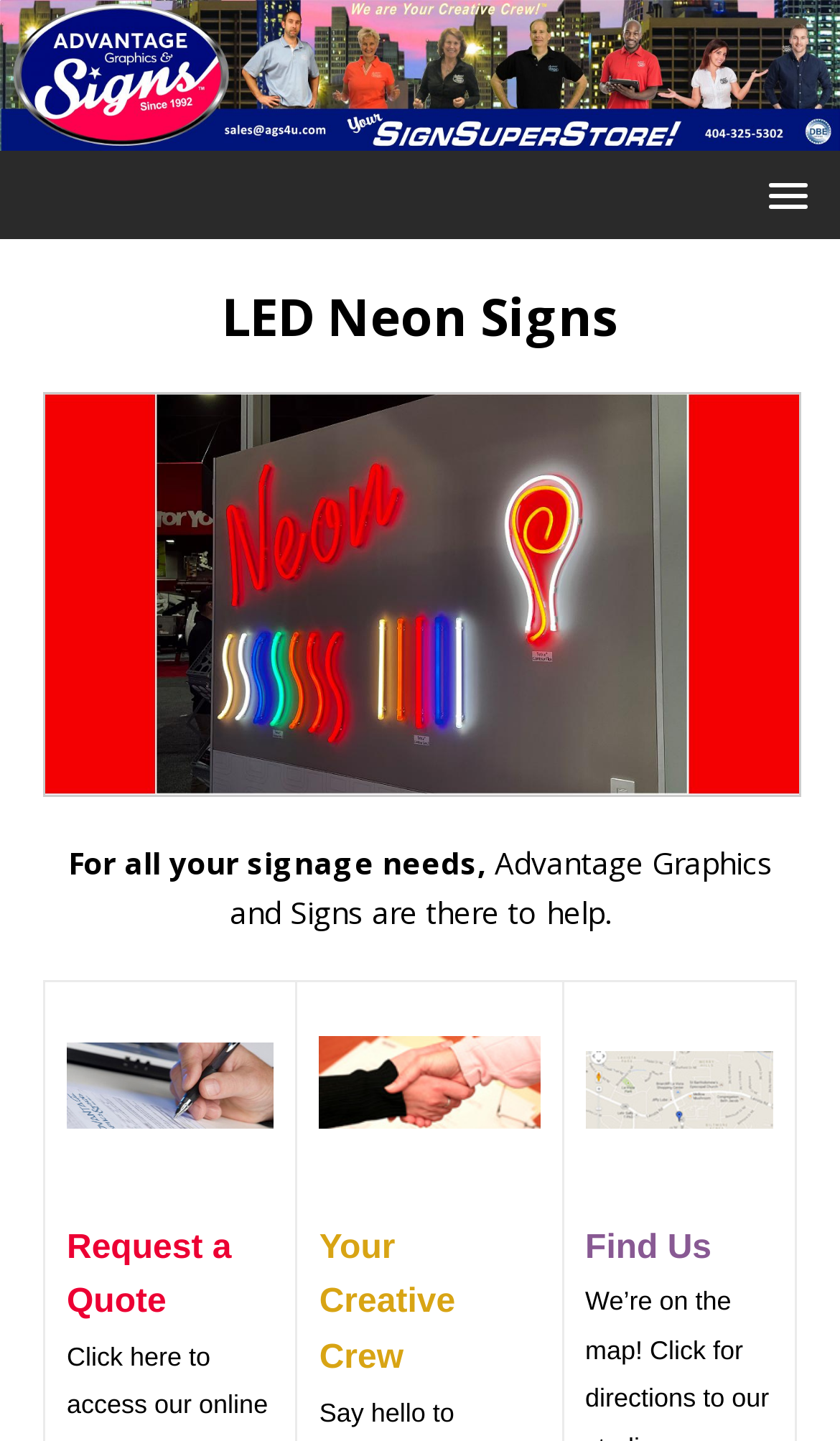What is the purpose of Advantage Graphics and Signs?
Your answer should be a single word or phrase derived from the screenshot.

To help with signage needs